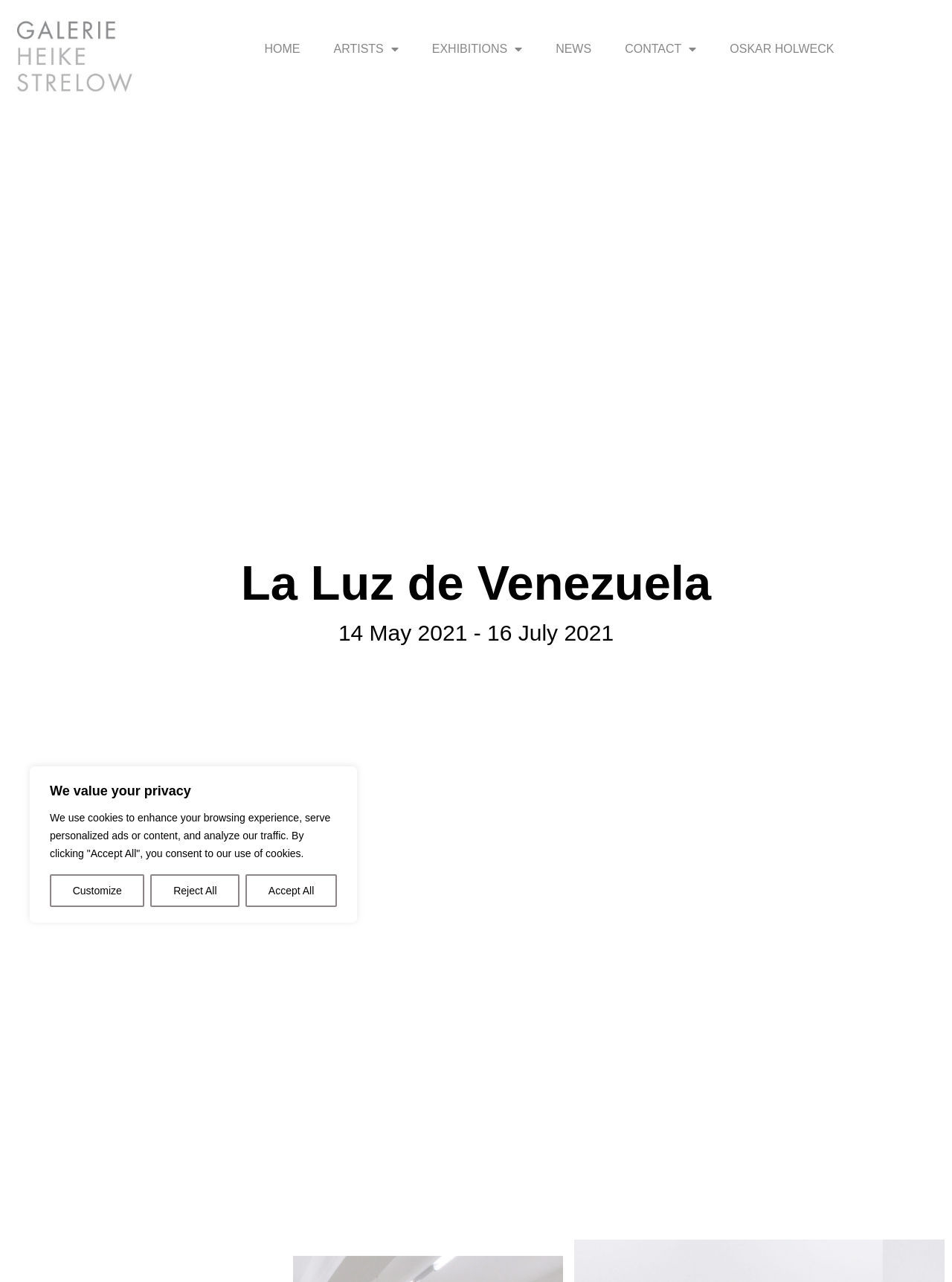How many buttons are there in the cookie consent section?
Please give a detailed and elaborate explanation in response to the question.

I looked at the cookie consent section and counted the number of buttons, which are Customize, Reject All, and Accept All.